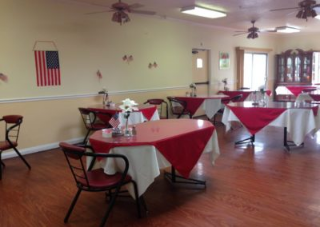Based on the visual content of the image, answer the question thoroughly: What is the purpose of the ceiling fans?

The caption states that the ceiling fans provide comfort, which suggests that they are used to create a pleasant and relaxing atmosphere in the dining area.